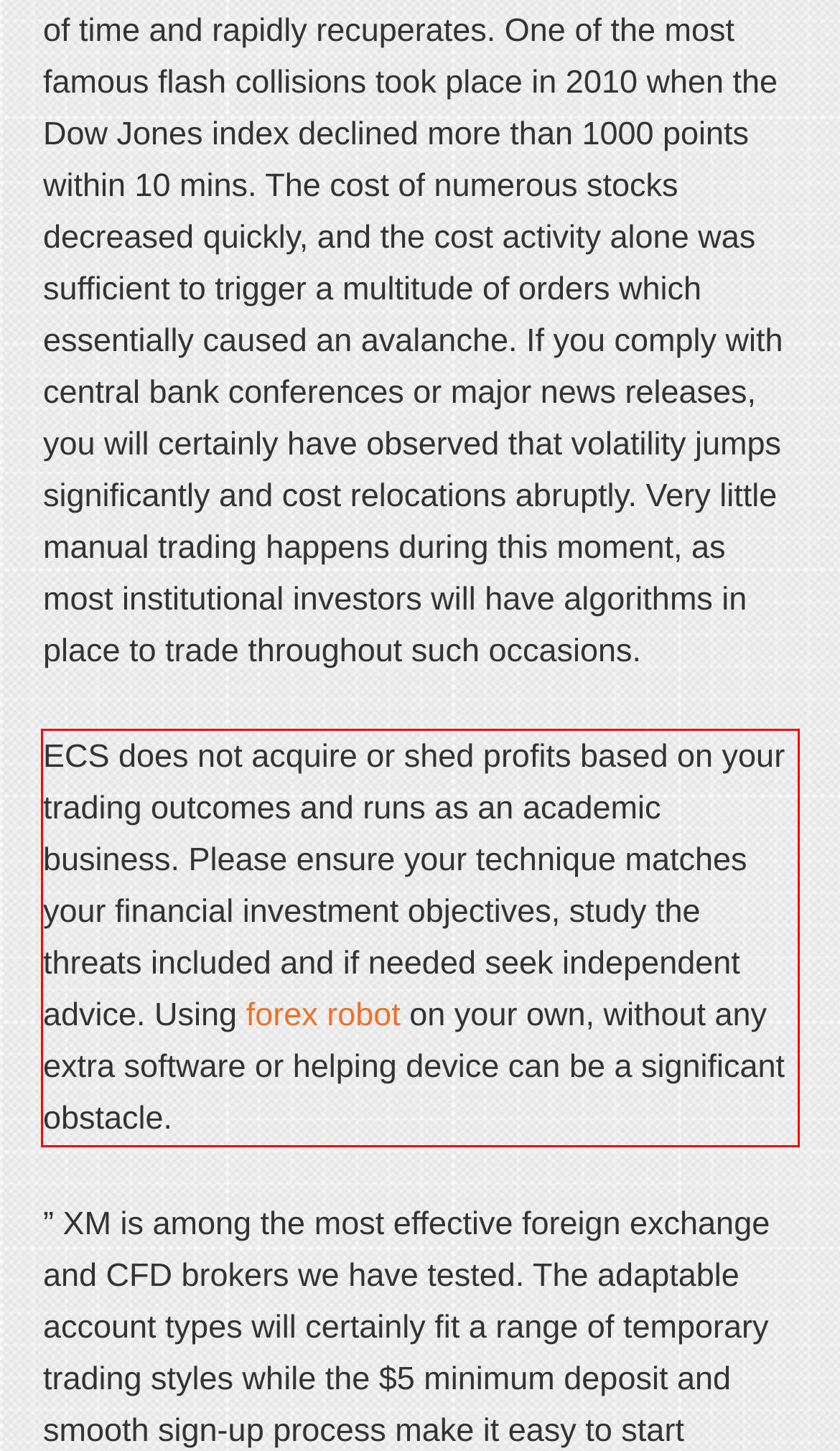Observe the screenshot of the webpage that includes a red rectangle bounding box. Conduct OCR on the content inside this red bounding box and generate the text.

ECS does not acquire or shed profits based on your trading outcomes and runs as an academic business. Please ensure your technique matches your financial investment objectives, study the threats included and if needed seek independent advice. Using forex robot on your own, without any extra software or helping device can be a significant obstacle.